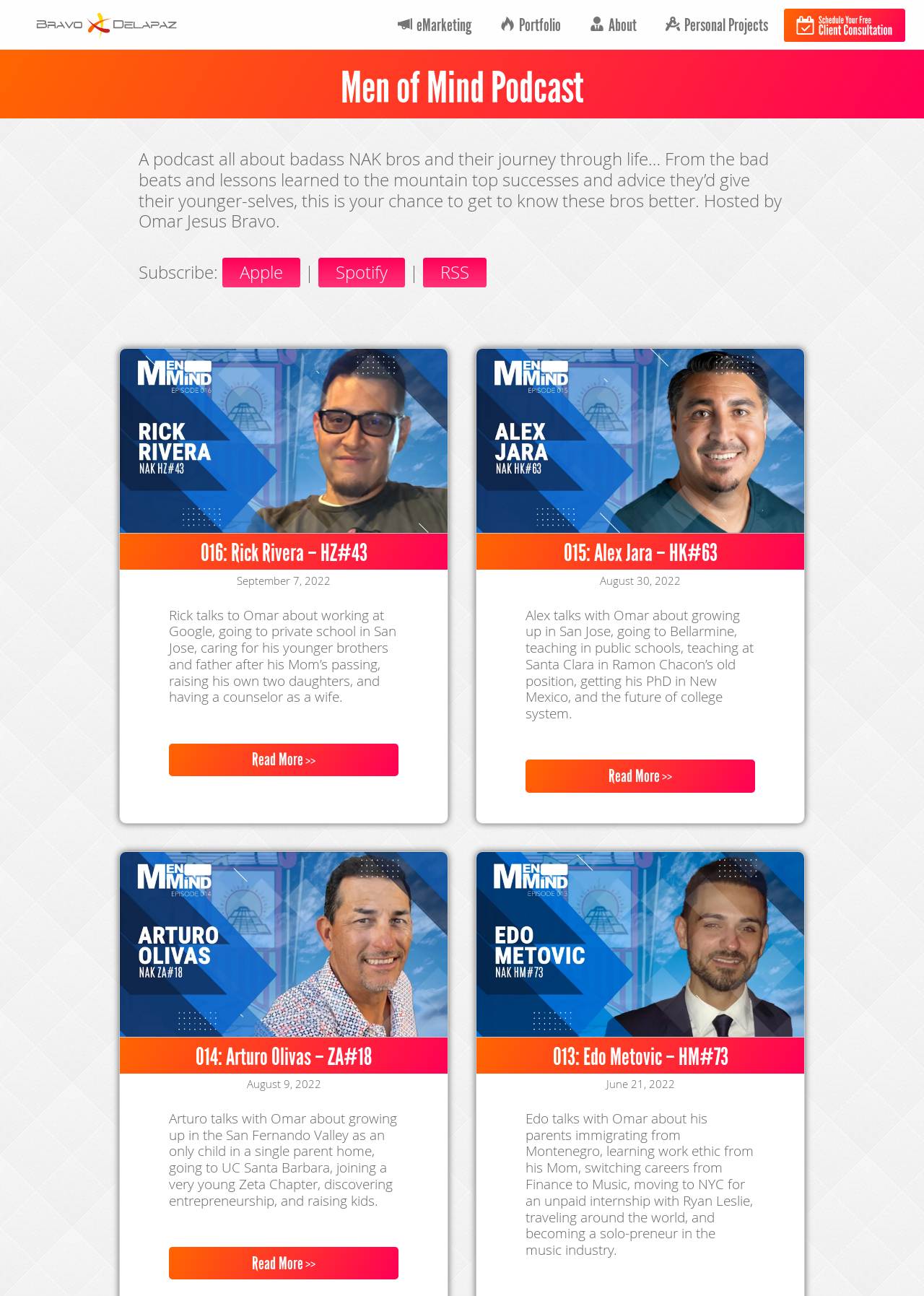How many articles are displayed on the webpage?
From the screenshot, supply a one-word or short-phrase answer.

3